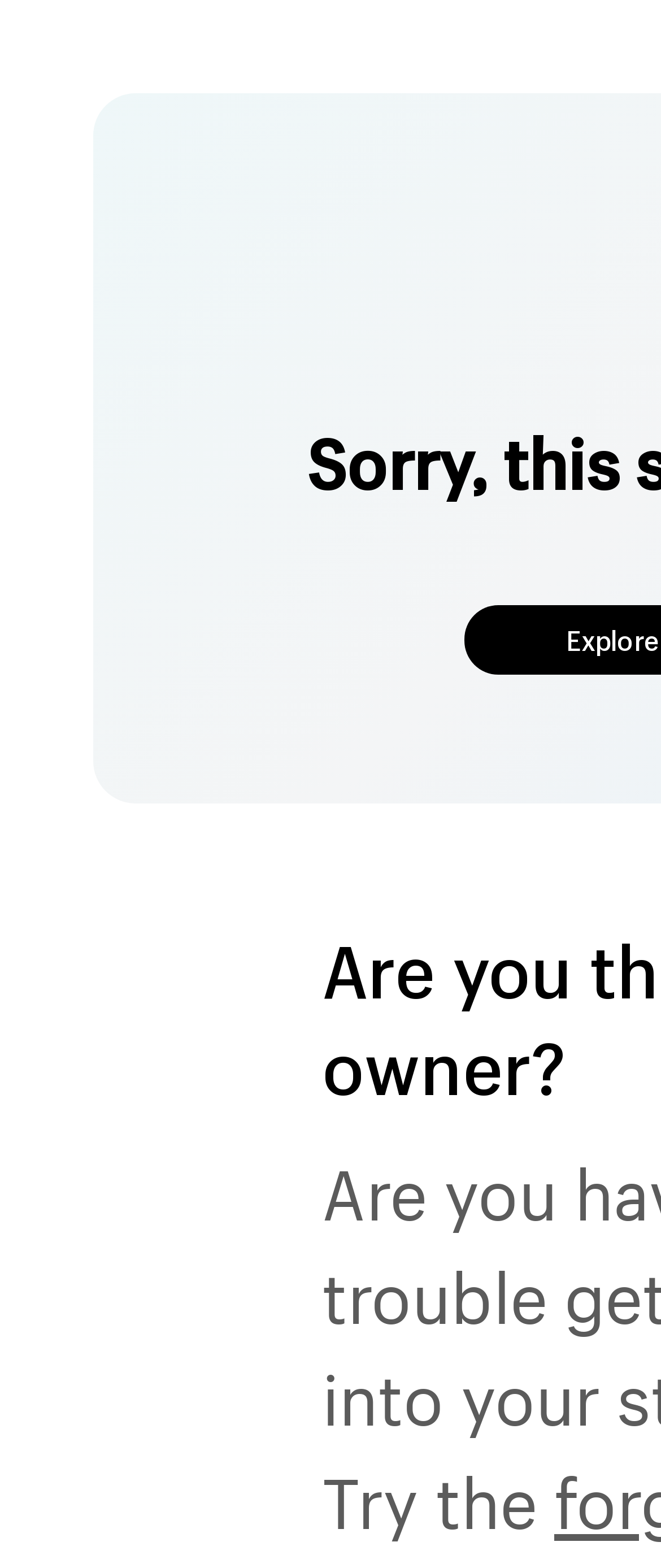Your task is to extract the text of the main heading from the webpage.

Sorry, this store is currently unavailable.